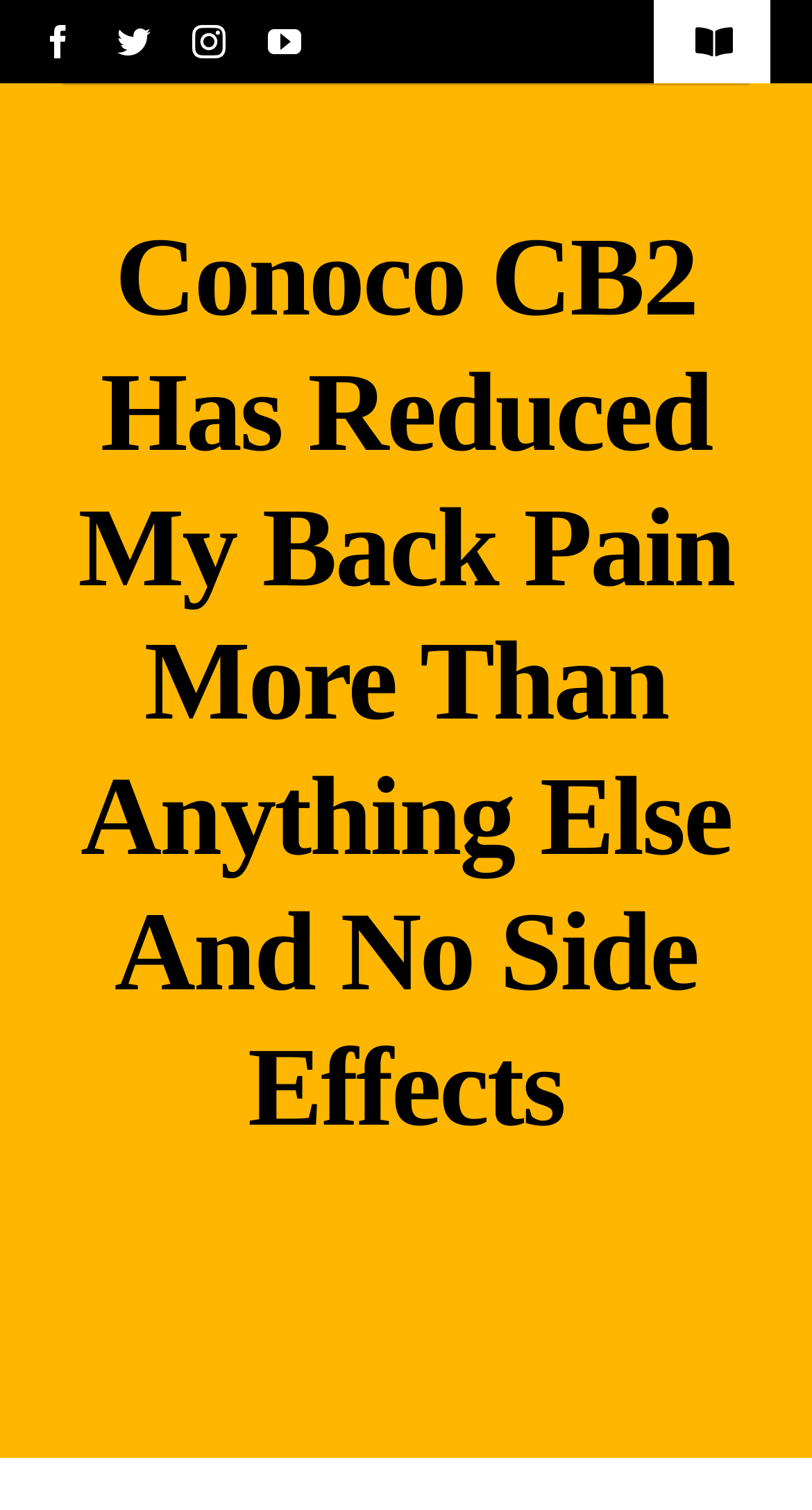How many social media links are there?
Provide a short answer using one word or a brief phrase based on the image.

4